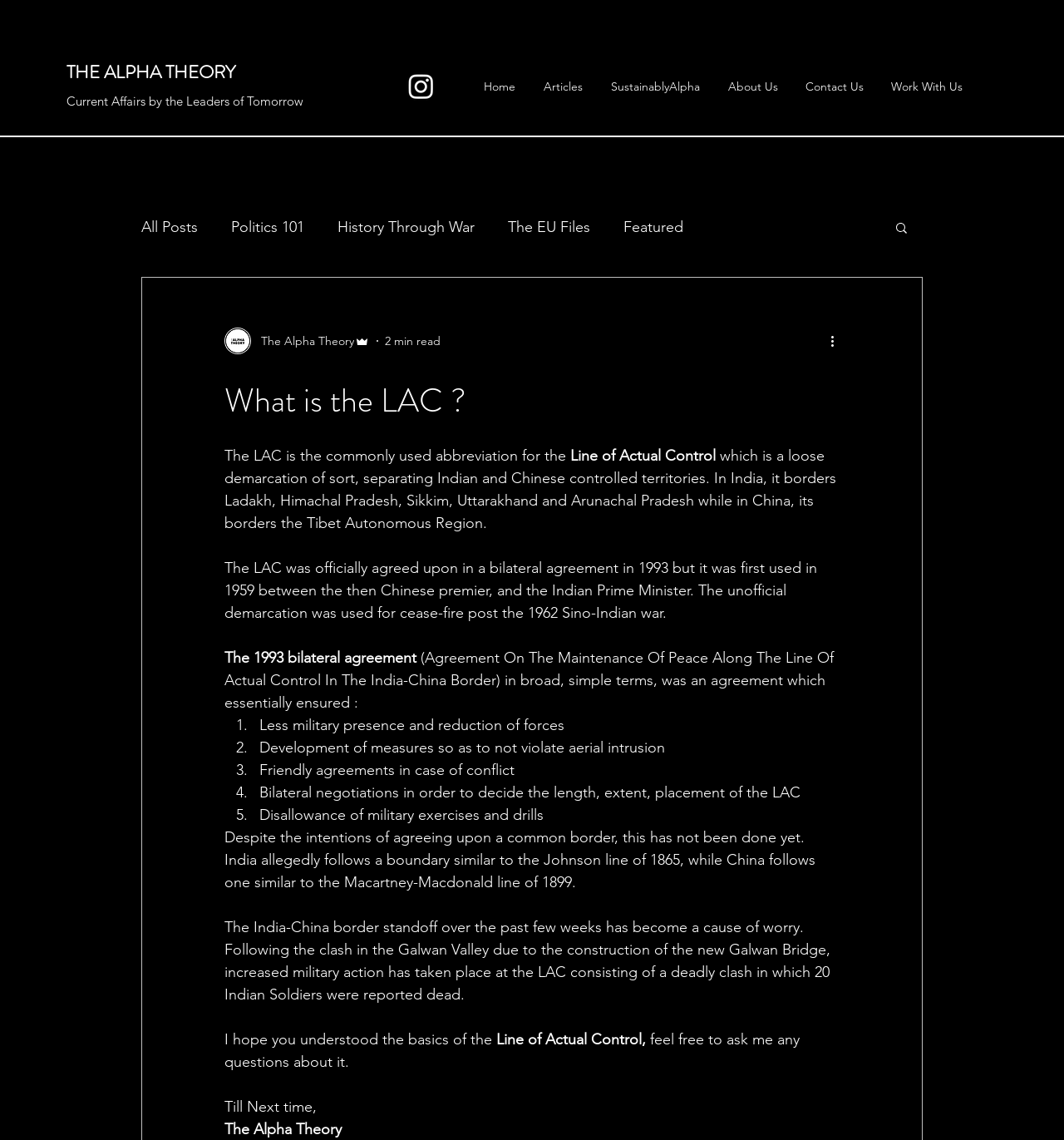Find the bounding box coordinates for the area that must be clicked to perform this action: "View 'About Us' page".

[0.671, 0.058, 0.744, 0.094]